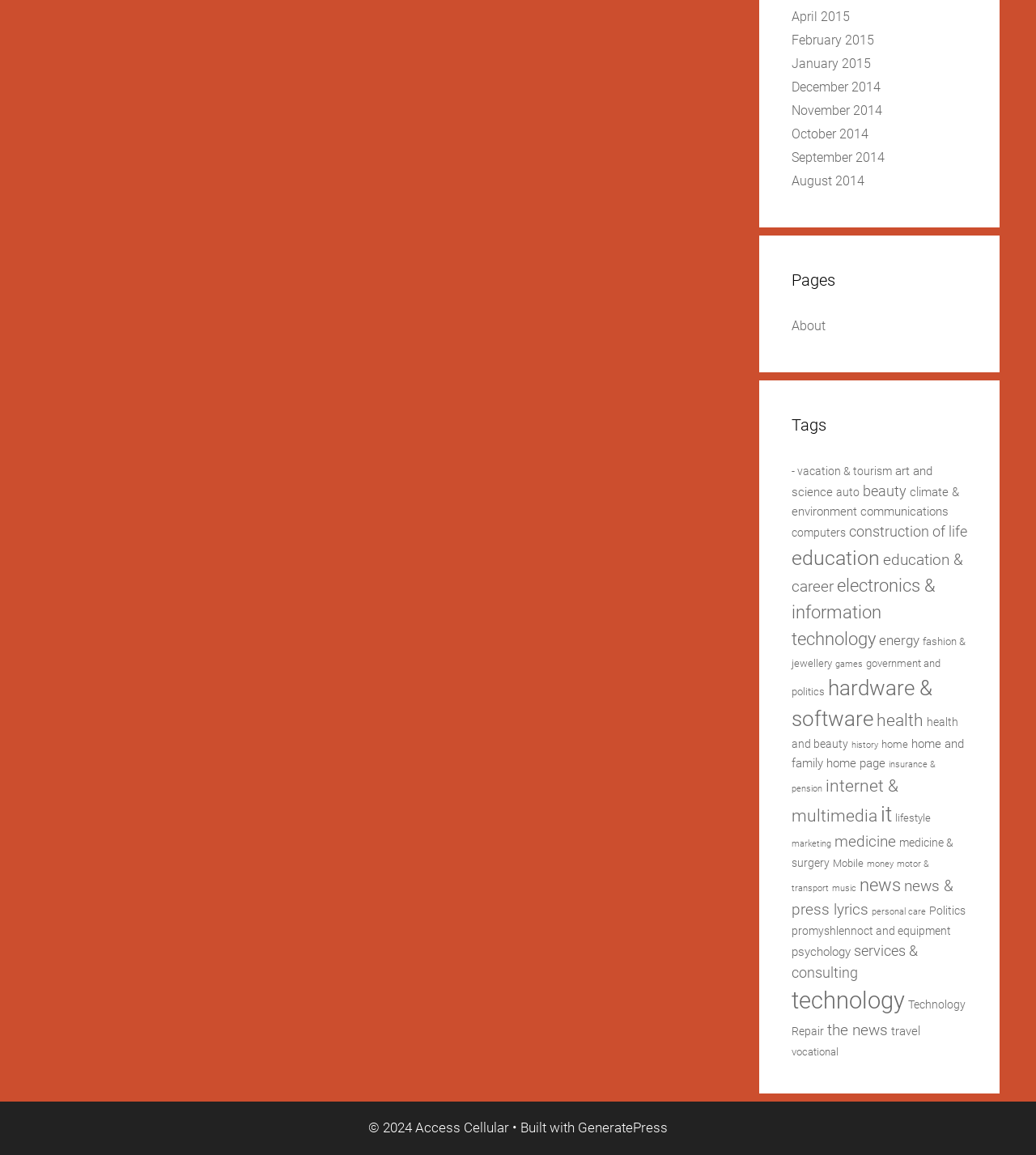Determine the bounding box coordinates of the clickable element to complete this instruction: "Explore the 'Tags' section". Provide the coordinates in the format of four float numbers between 0 and 1, [left, top, right, bottom].

[0.764, 0.357, 0.934, 0.378]